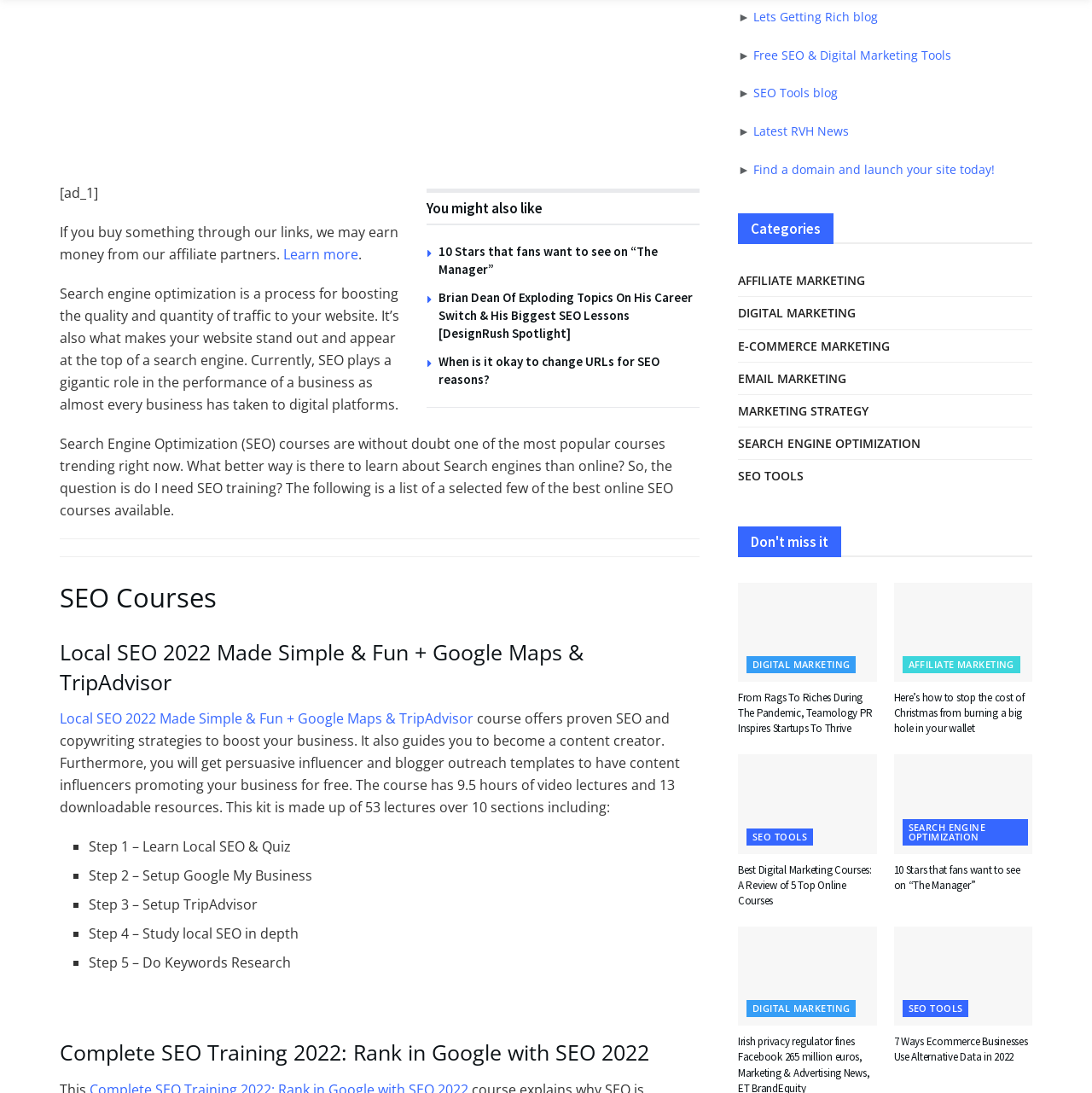Using the element description: "Search Engine Optimization", determine the bounding box coordinates. The coordinates should be in the format [left, top, right, bottom], with values between 0 and 1.

[0.826, 0.749, 0.941, 0.773]